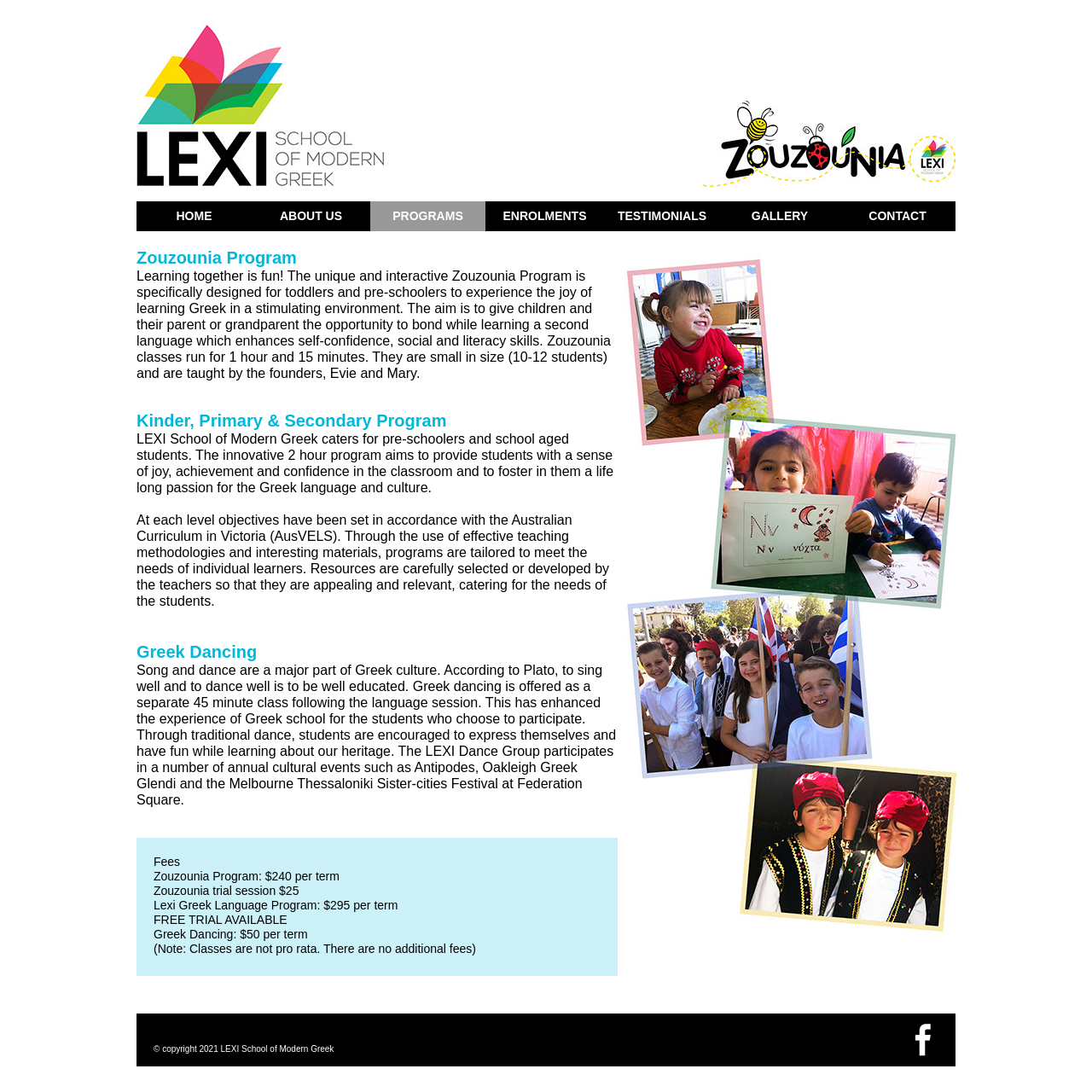Create a detailed summary of the webpage's content and design.

The webpage is about the programs and fees offered by LEXI School of Modern Greek. At the top, there are several links to navigate to different sections of the website, including "HOME", "ABOUT US", "PROGRAMS", "ENROLMENTS", "TESTIMONIALS", "GALLERY", and "CONTACT". 

Below the navigation links, there is a section about the Zouzounia Program, which is a unique and interactive program designed for toddlers and pre-schoolers to learn Greek. The program aims to bond children with their parents or grandparents while learning a second language. The section provides details about the program, including its duration and class size.

Following the Zouzounia Program section, there is a section about the Kinder, Primary, and Secondary Program, which caters to pre-schoolers and school-aged students. The program aims to provide students with a sense of joy, achievement, and confidence in the classroom and to foster a lifelong passion for the Greek language and culture. The section explains the program's objectives, teaching methodologies, and resources.

Next, there is a section about Greek Dancing, which is offered as a separate class following the language session. The section explains the importance of song and dance in Greek culture and how the LEXI Dance Group participates in various cultural events.

The fees section is located at the bottom of the webpage, which lists the fees for the Zouzounia Program, Lexi Greek Language Program, and Greek Dancing. The fees are listed in a clear and organized manner, with additional information about trial sessions and payment terms.

Finally, at the very bottom of the webpage, there is a copyright notice stating "© copyright 2021 LEXI School of Modern Greek".